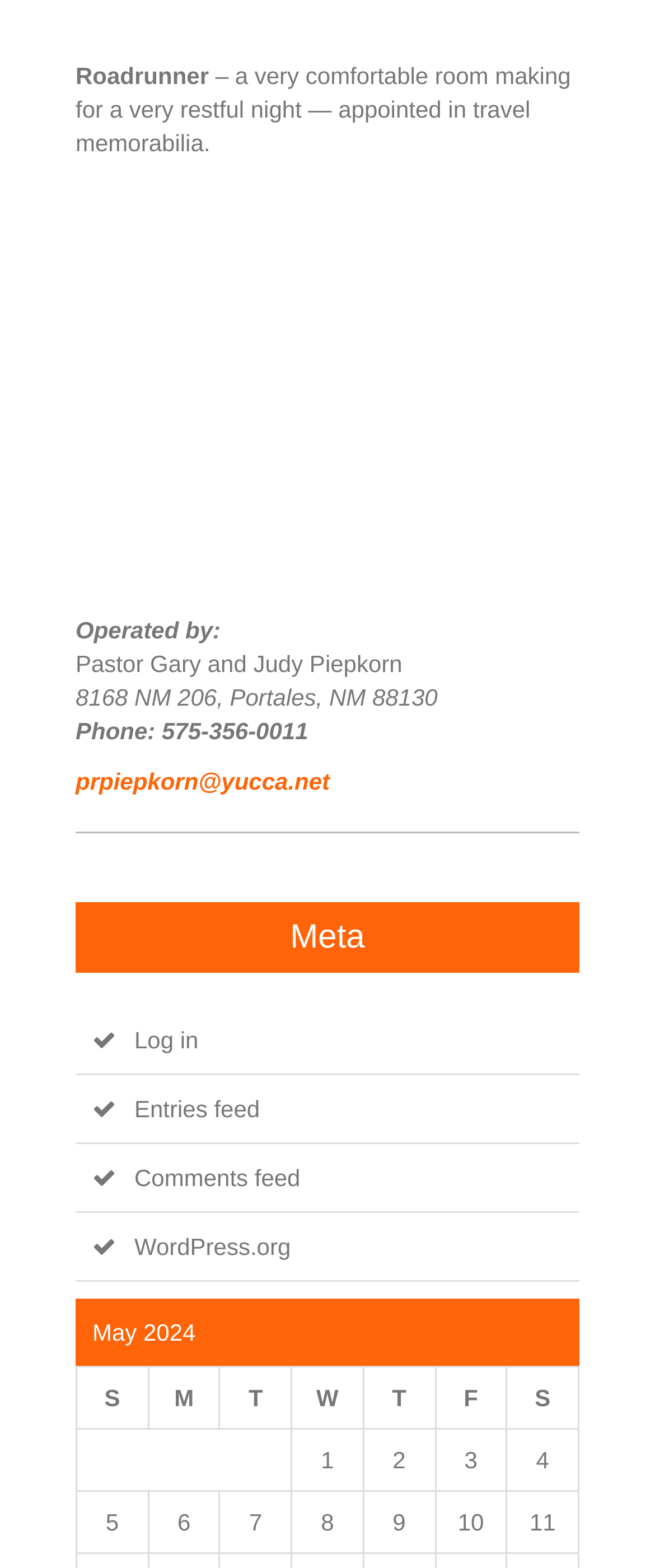How many columns are in the grid?
Please ensure your answer to the question is detailed and covers all necessary aspects.

The grid has 7 columns, which are labeled as 'S', 'M', 'T', 'W', 'T', 'F', and 'S'.